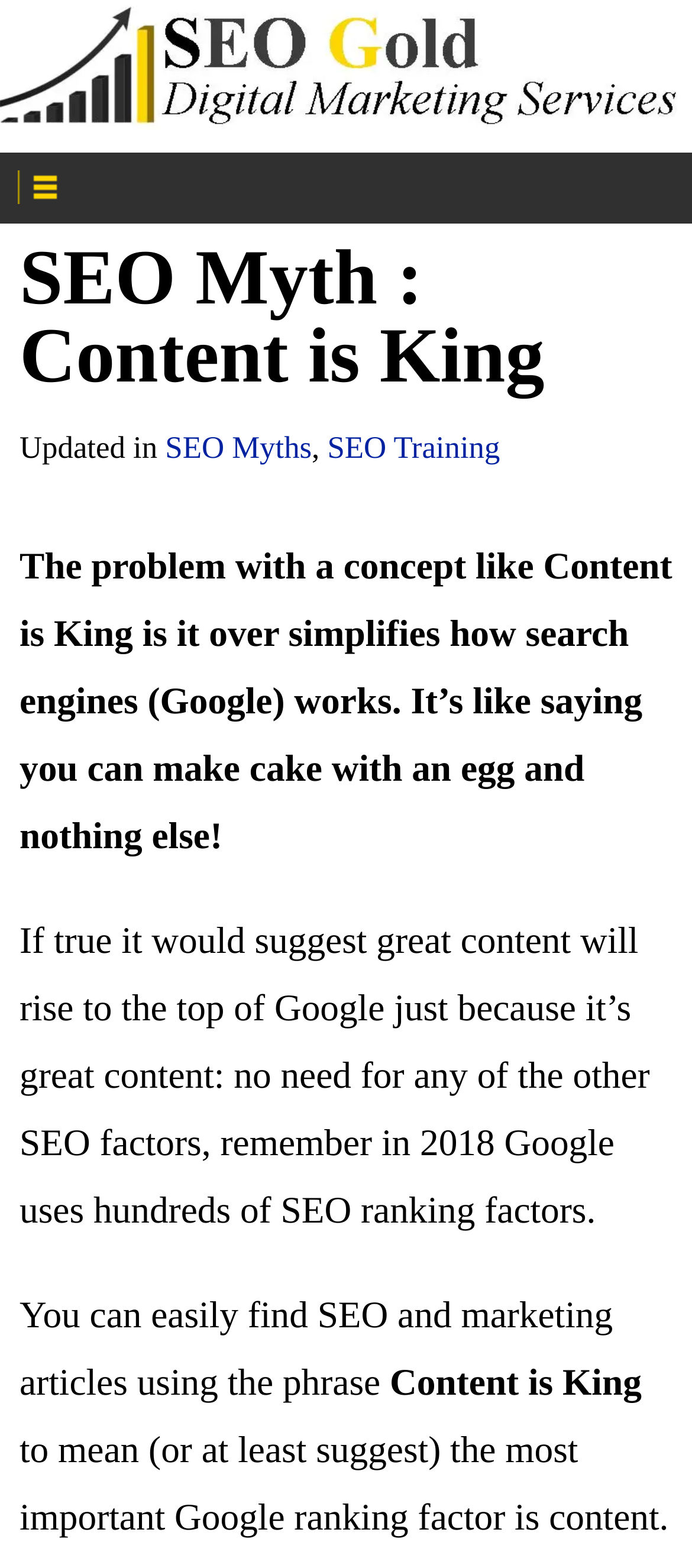How many SEO ranking factors does Google use?
Refer to the image and respond with a one-word or short-phrase answer.

hundreds